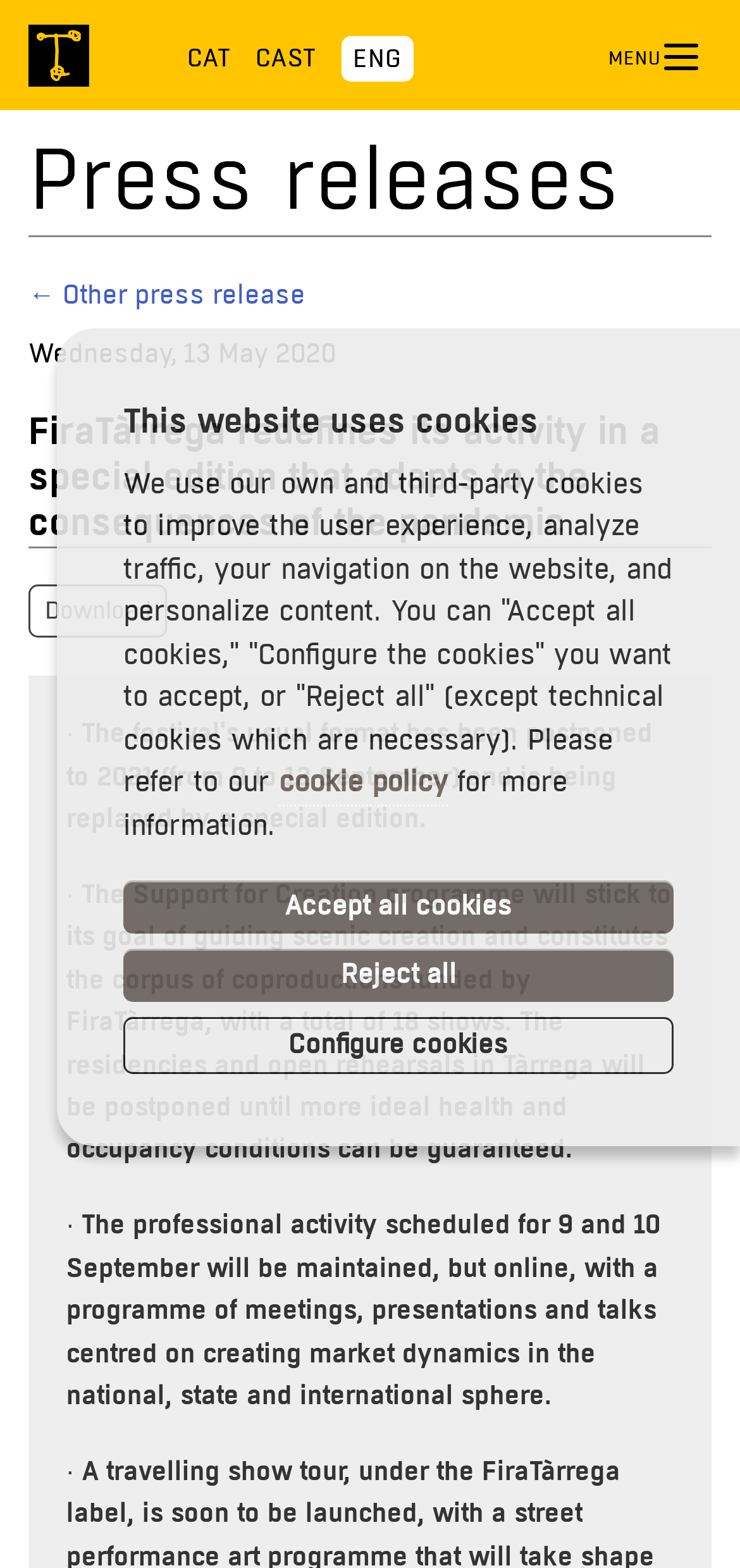How many shows are part of the Support for Creation programme?
Based on the screenshot, provide your answer in one word or phrase.

18